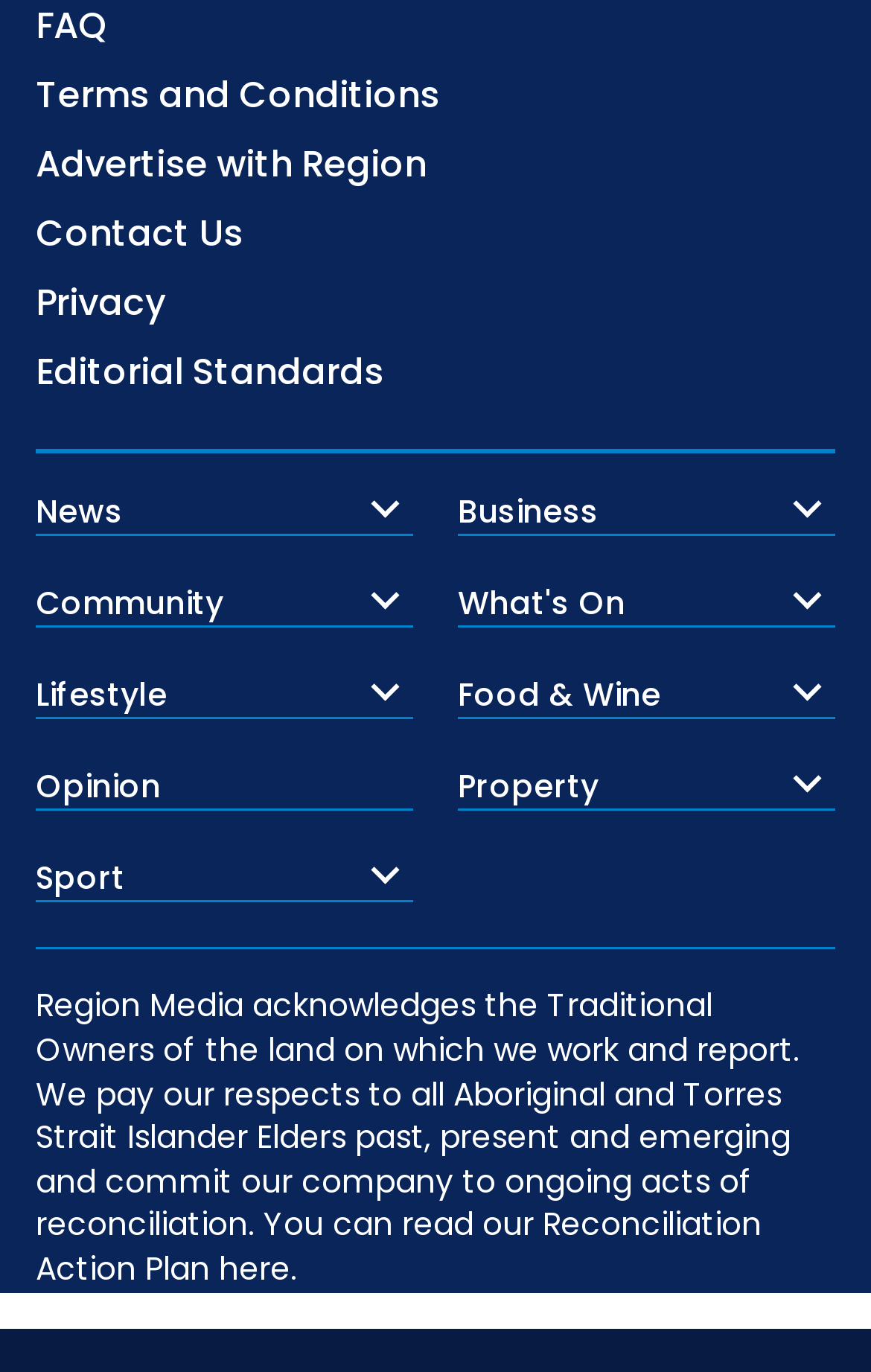Locate the coordinates of the bounding box for the clickable region that fulfills this instruction: "Check out the latest Events".

[0.526, 0.484, 0.644, 0.517]